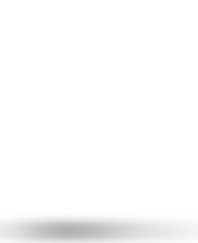Respond with a single word or phrase for the following question: 
What type of sessions are offered?

Live sessions